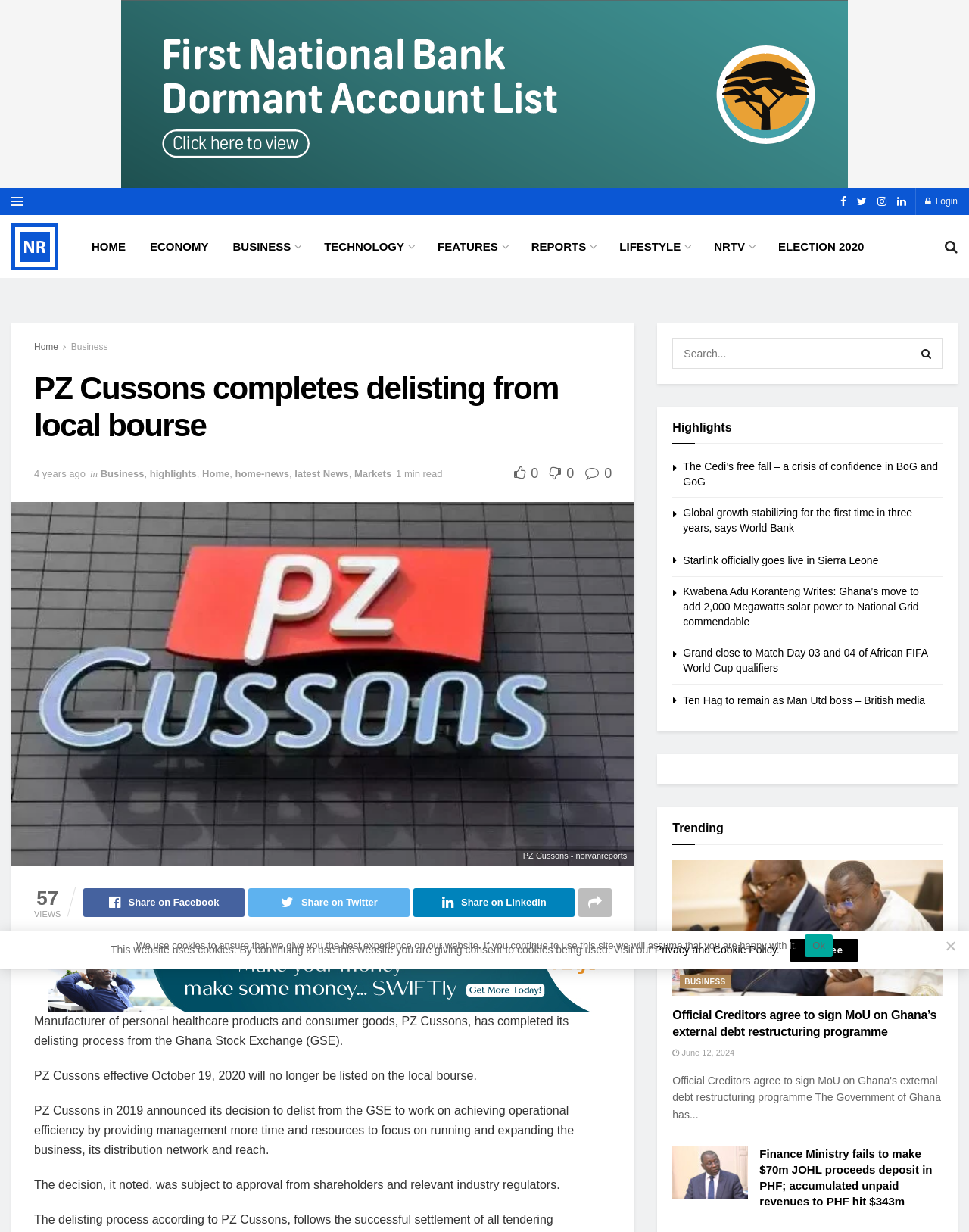Based on the element description, predict the bounding box coordinates (top-left x, top-left y, bottom-right x, bottom-right y) for the UI element in the screenshot: Privacy and Cookie Policy

[0.676, 0.766, 0.801, 0.776]